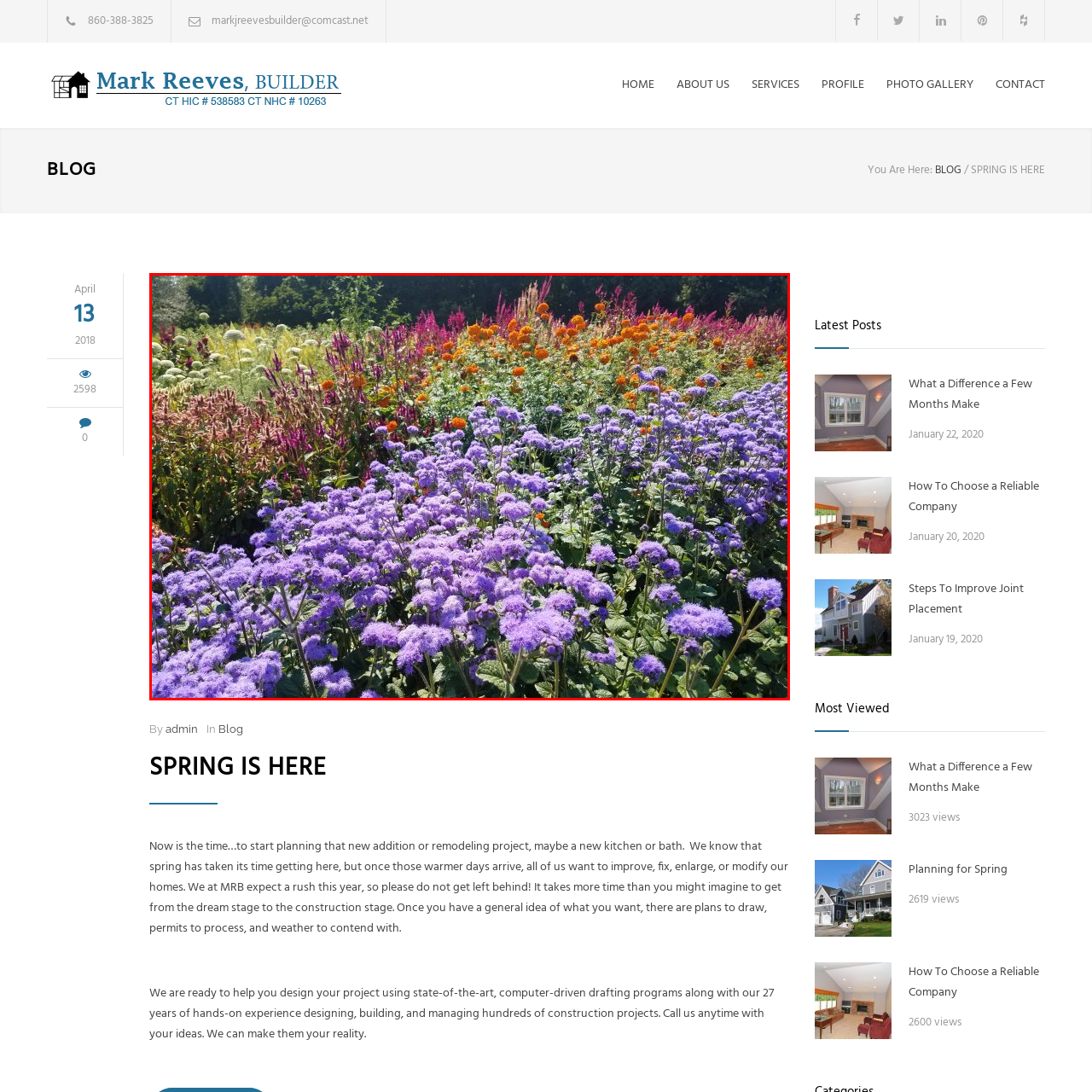Take a close look at the image outlined by the red bounding box and give a detailed response to the subsequent question, with information derived from the image: What is the overall mood evoked by the image?

The caption describes the image as embodying the essence of spring and the joy of nature's revival, inviting viewers to appreciate the splendor of blooming flora, which suggests a joyful and uplifting atmosphere.